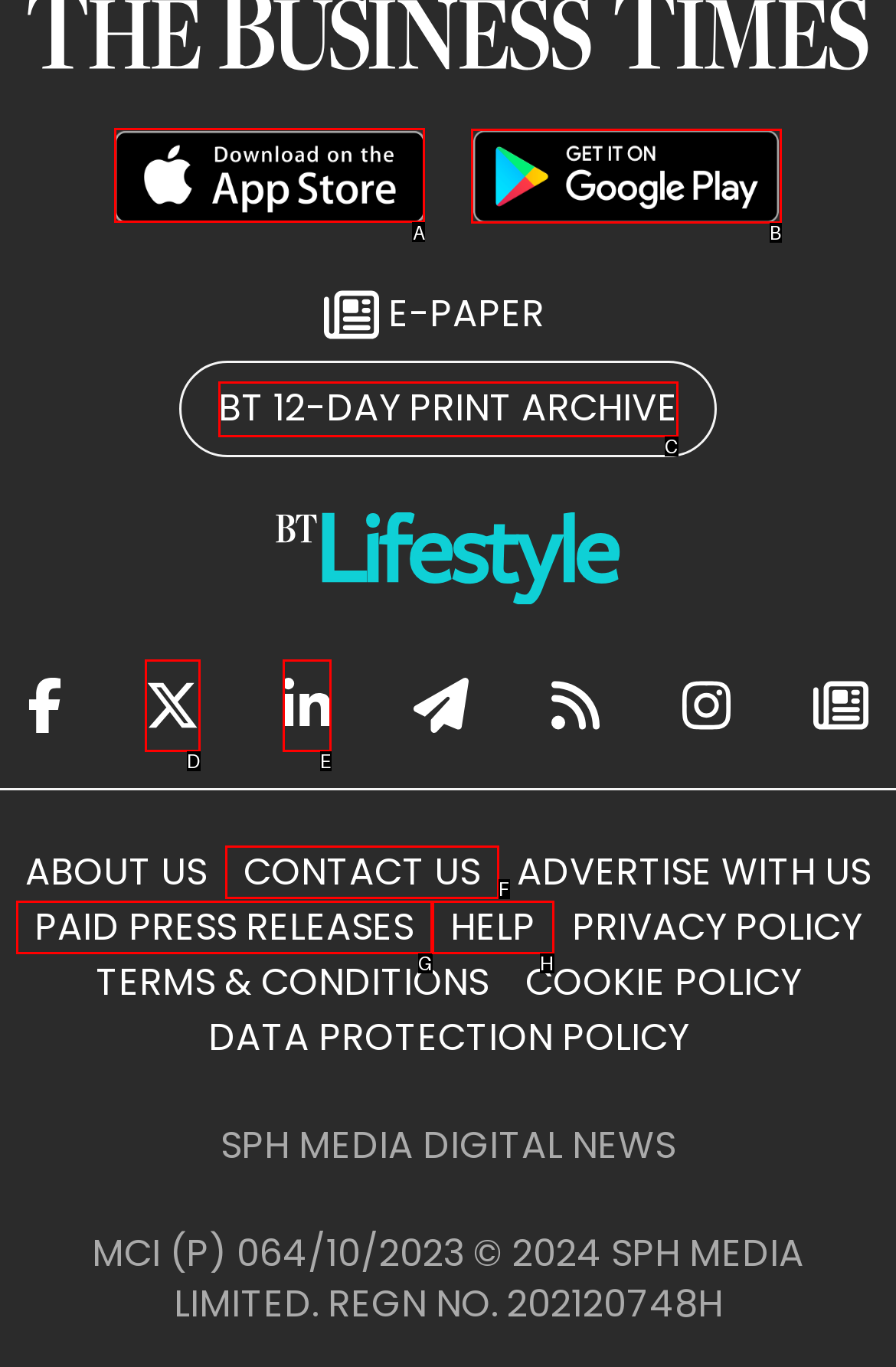Determine which HTML element should be clicked to carry out the following task: Download on the Apple Store Respond with the letter of the appropriate option.

A